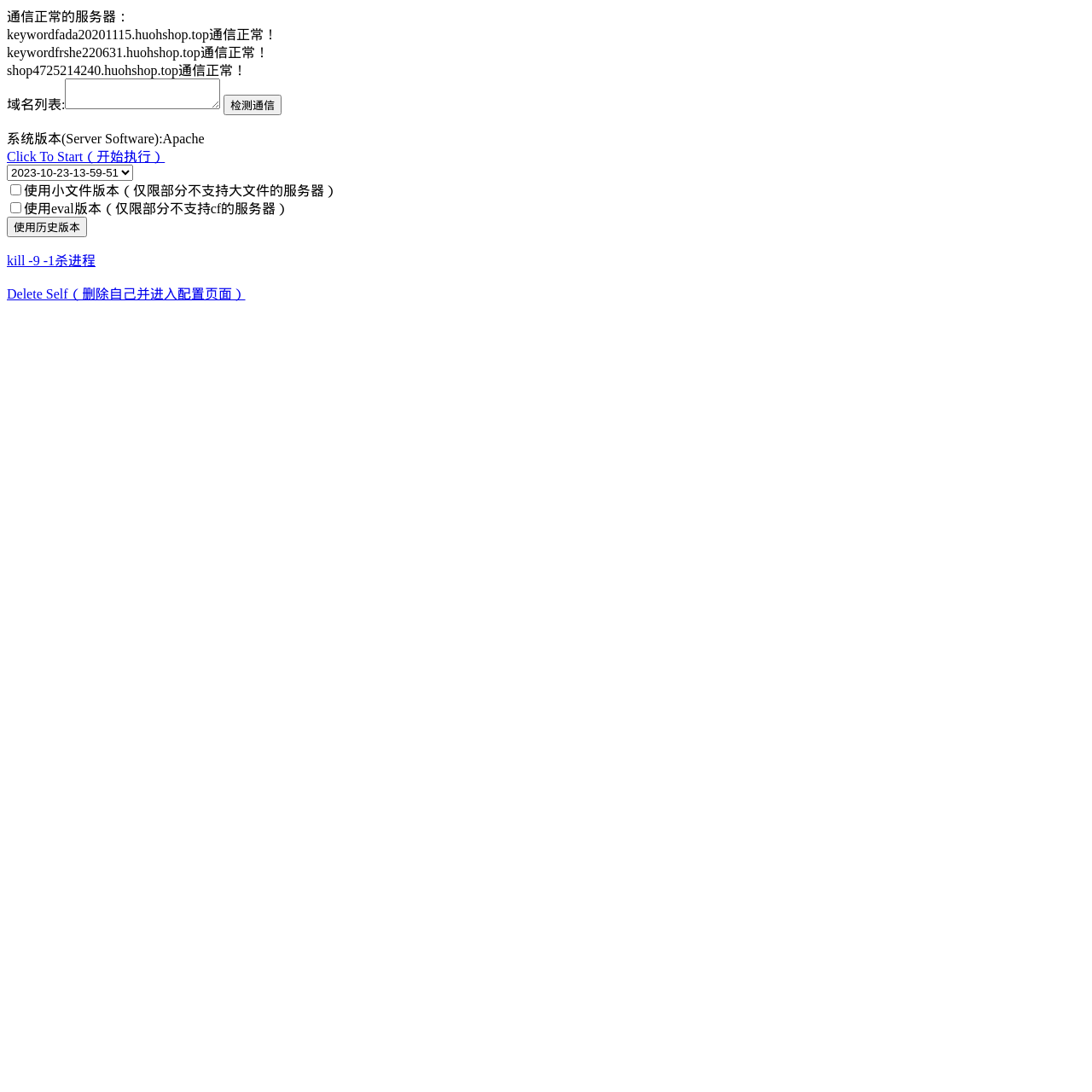What is the function of the link 'Delete Self（删除自己并进入配置页面）'?
Refer to the image and provide a one-word or short phrase answer.

Delete self and enter config page